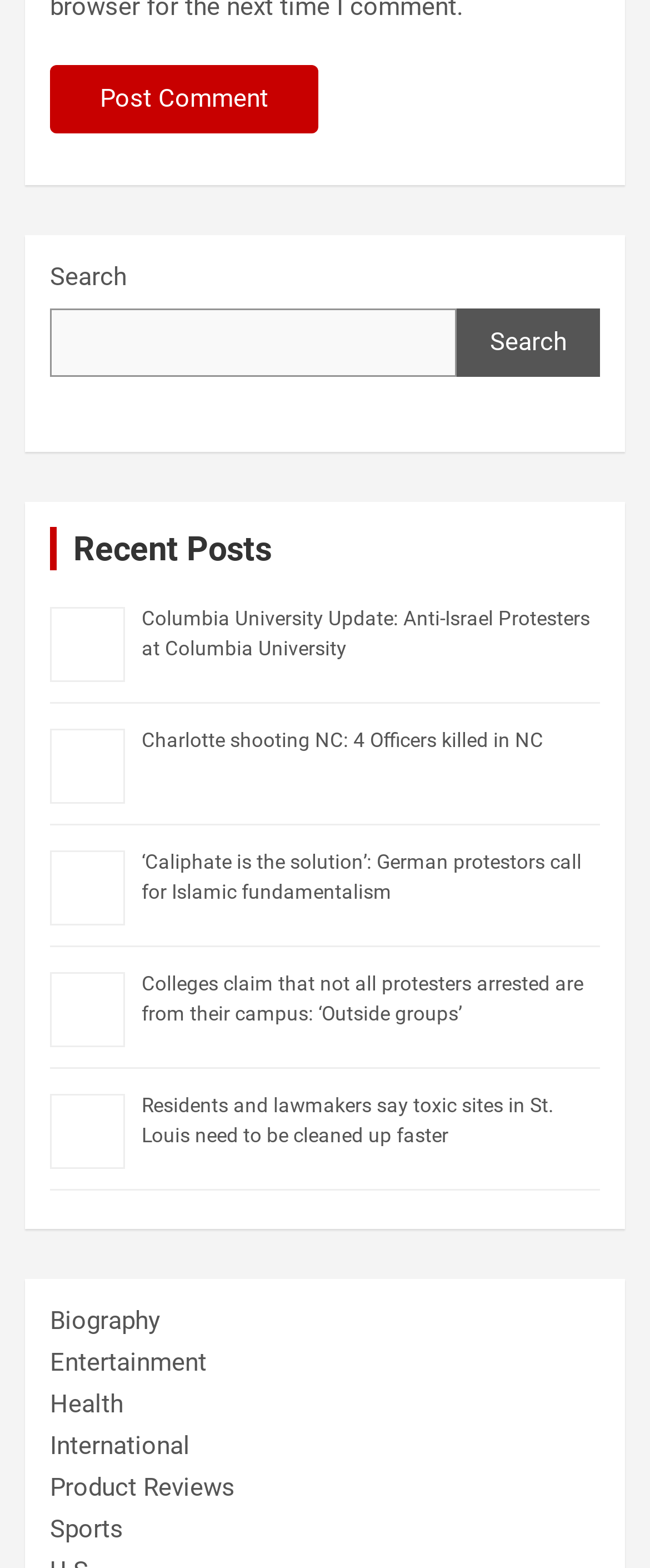Please provide the bounding box coordinates in the format (top-left x, top-left y, bottom-right x, bottom-right y). Remember, all values are floating point numbers between 0 and 1. What is the bounding box coordinate of the region described as: Biography

[0.077, 0.833, 0.246, 0.852]